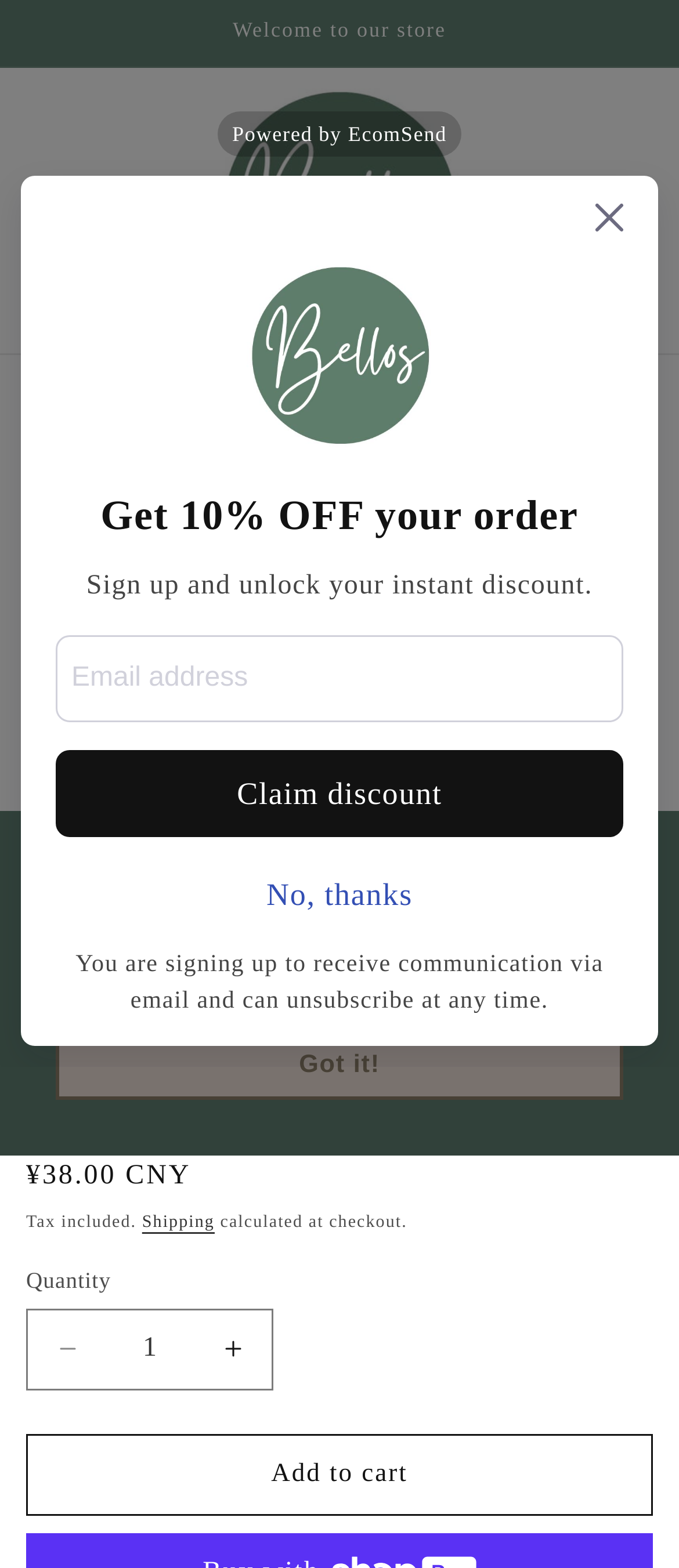What is the regular price of the product?
Deliver a detailed and extensive answer to the question.

The regular price of the product can be found in the static text element on the webpage, which is '¥38.00 CNY'. This element is located below the product name and is labeled as 'Regular price'.